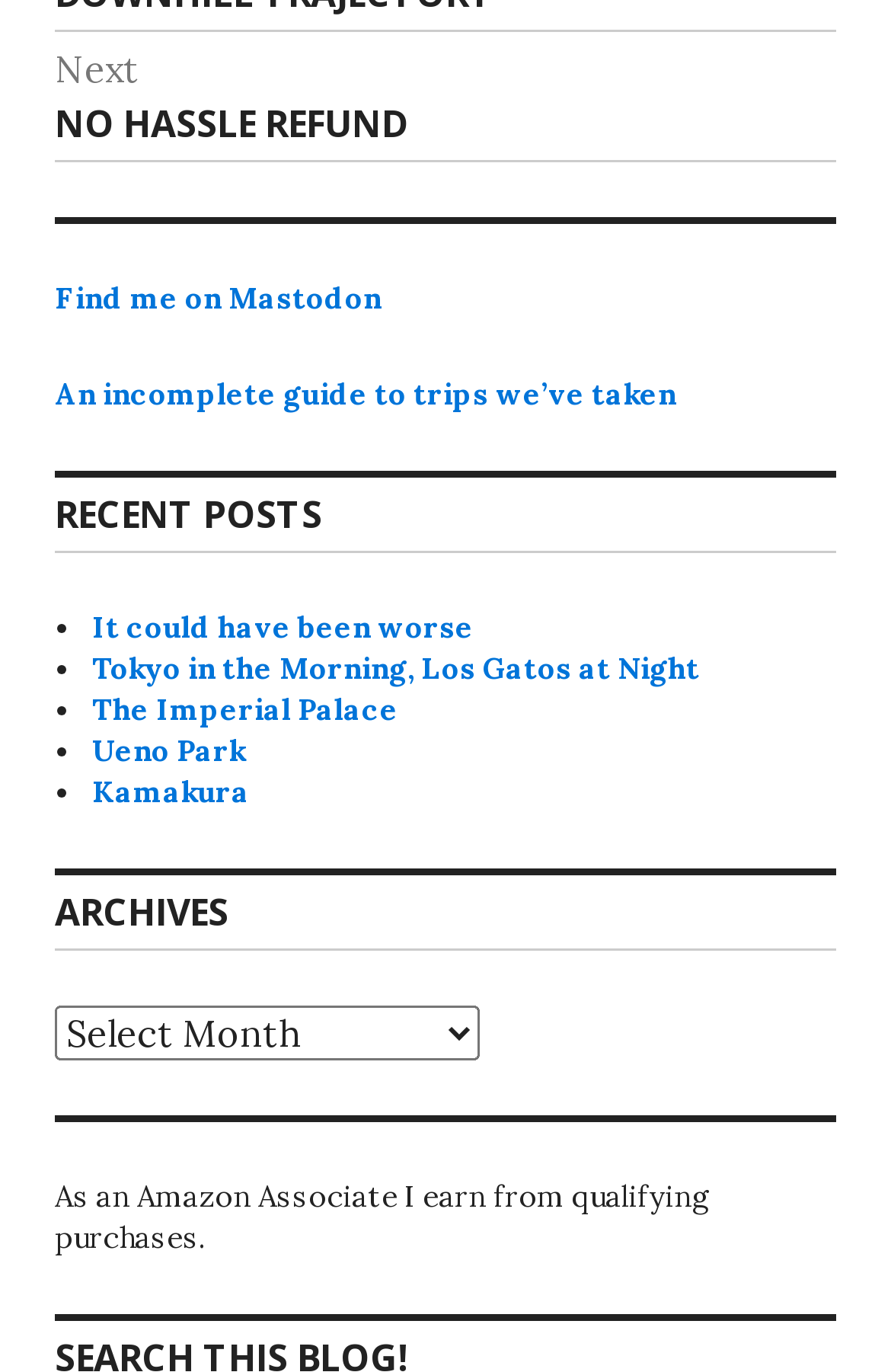Identify the bounding box coordinates of the clickable section necessary to follow the following instruction: "Select an archive from the dropdown menu". The coordinates should be presented as four float numbers from 0 to 1, i.e., [left, top, right, bottom].

[0.062, 0.733, 0.538, 0.773]